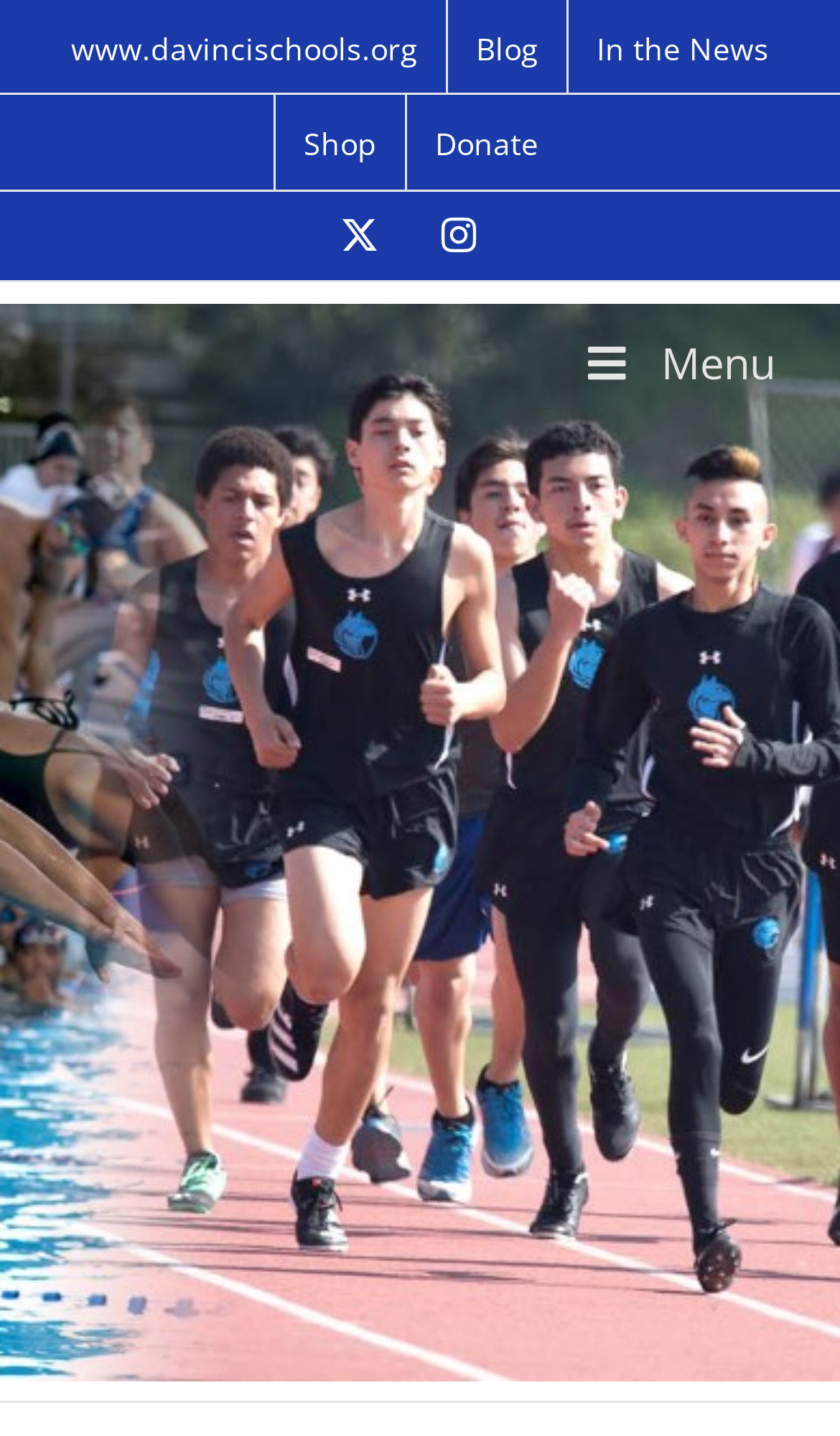Determine the bounding box coordinates of the target area to click to execute the following instruction: "Check the news."

[0.677, 0.0, 0.949, 0.066]